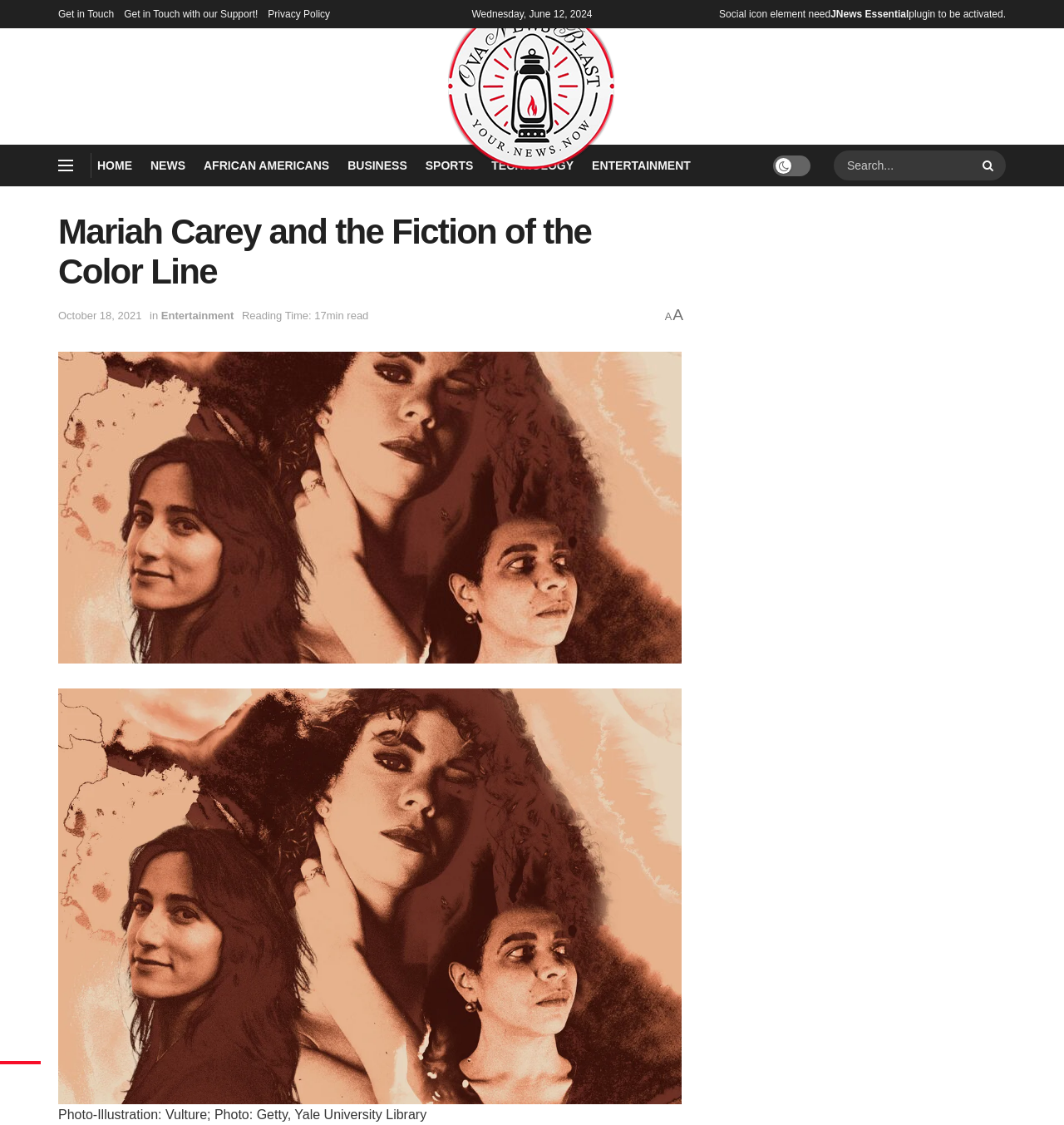Identify the bounding box coordinates for the region of the element that should be clicked to carry out the instruction: "Get in touch with the support team". The bounding box coordinates should be four float numbers between 0 and 1, i.e., [left, top, right, bottom].

[0.055, 0.0, 0.107, 0.025]